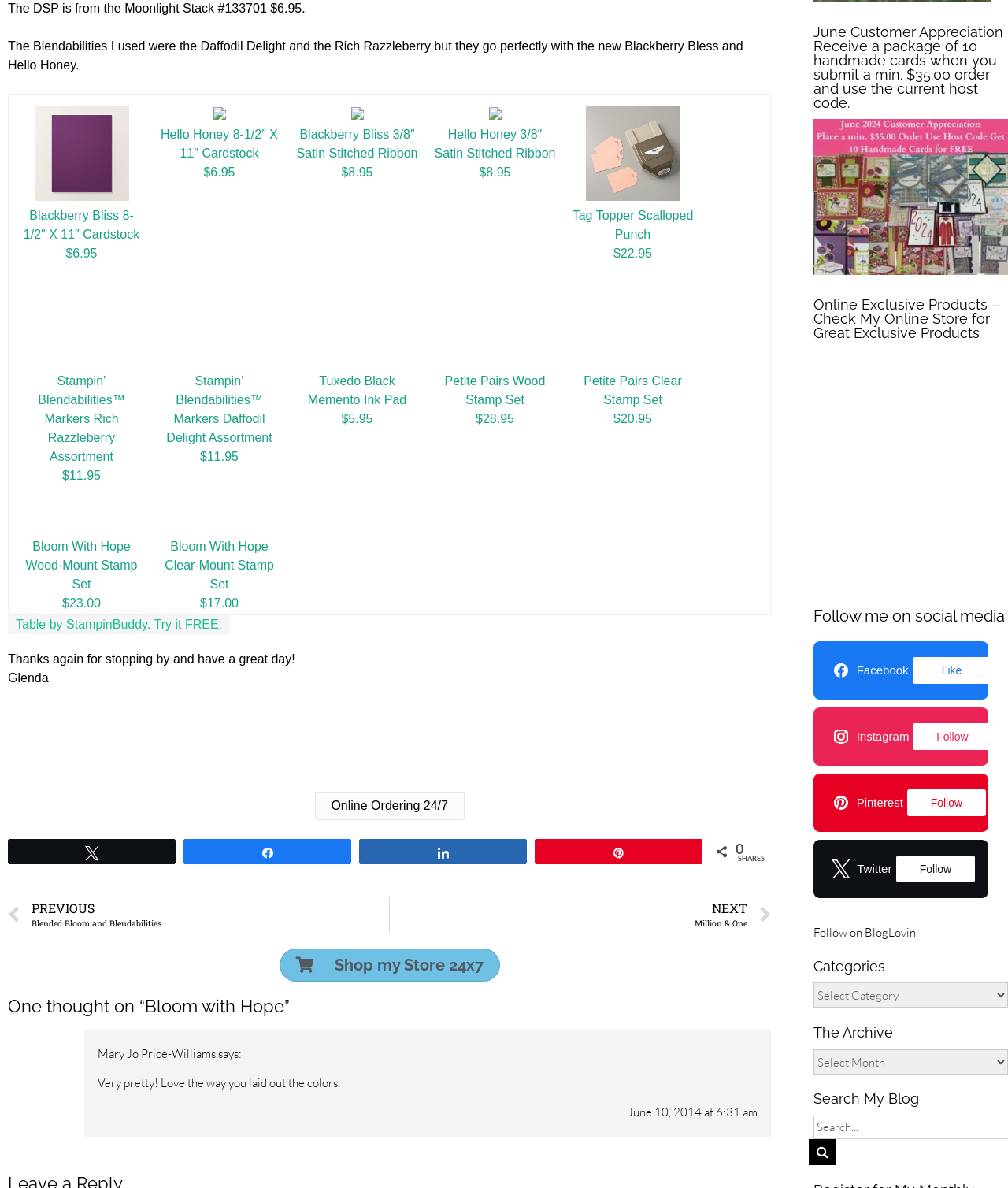Identify the bounding box coordinates for the region of the element that should be clicked to carry out the instruction: "Click on the 'customer appreciation stamping specials' link". The bounding box coordinates should be four float numbers between 0 and 1, i.e., [left, top, right, bottom].

[0.807, 0.221, 1.0, 0.234]